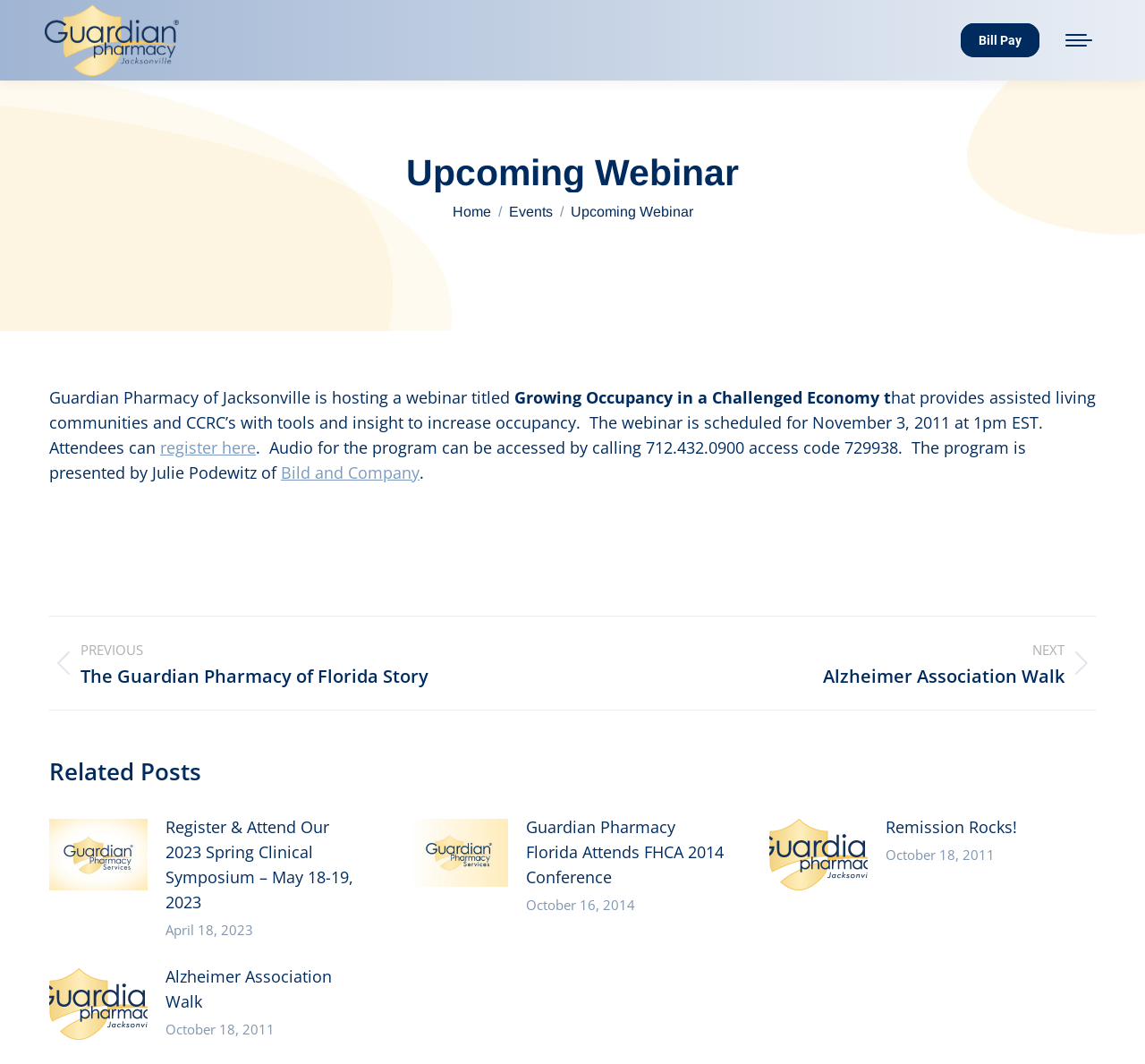Articulate a complete and detailed caption of the webpage elements.

The webpage is about an upcoming webinar hosted by Guardian Pharmacy of Jacksonville, titled "Growing Occupancy in a Challenged Economy". At the top left corner, there is a logo of Guardian Pharmacy of Jacksonville, accompanied by a link to the pharmacy's homepage. To the right of the logo, there are links to "Mobile menu icon" and "Bill Pay". 

Below the logo, there is a heading "Upcoming Webinar" followed by a brief description of the webinar, which provides tools and insights to increase occupancy in assisted living communities and CCRC's. The webinar is scheduled for November 3, 2011, at 1 pm EST, and attendees can register by clicking on the "register here" link. 

On the right side of the description, there is a link to "Bild and Company", the presenter of the program. Below the description, there are links to previous and next posts, "The Guardian Pharmacy of Florida Story" and "Alzheimer Association Walk", respectively, each accompanied by a small image.

Further down the page, there is a section titled "Related Posts" with four articles. Each article has a link to the post, a post image, and a time stamp. The articles are about various events and conferences related to Guardian Pharmacy, including a spring clinical symposium, a conference attendance, and a charity walk.